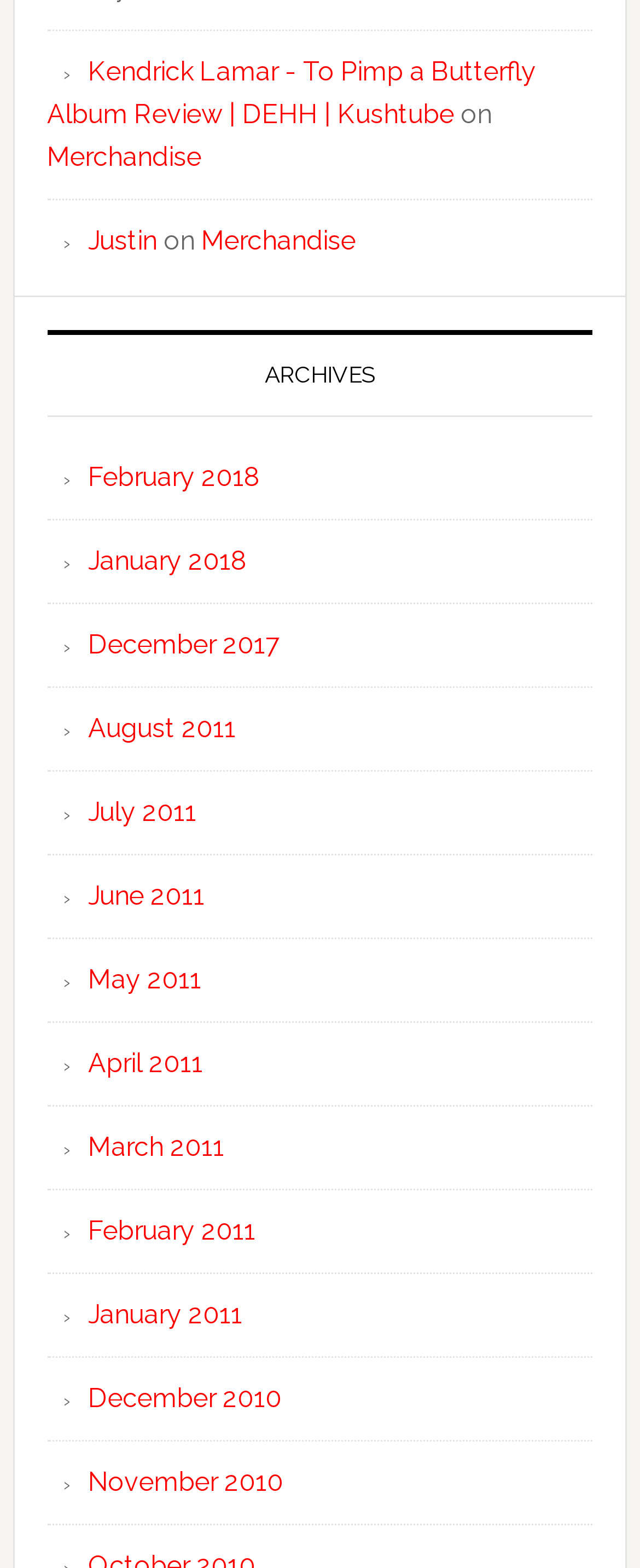Can you determine the bounding box coordinates of the area that needs to be clicked to fulfill the following instruction: "browse archives"?

[0.074, 0.21, 0.926, 0.266]